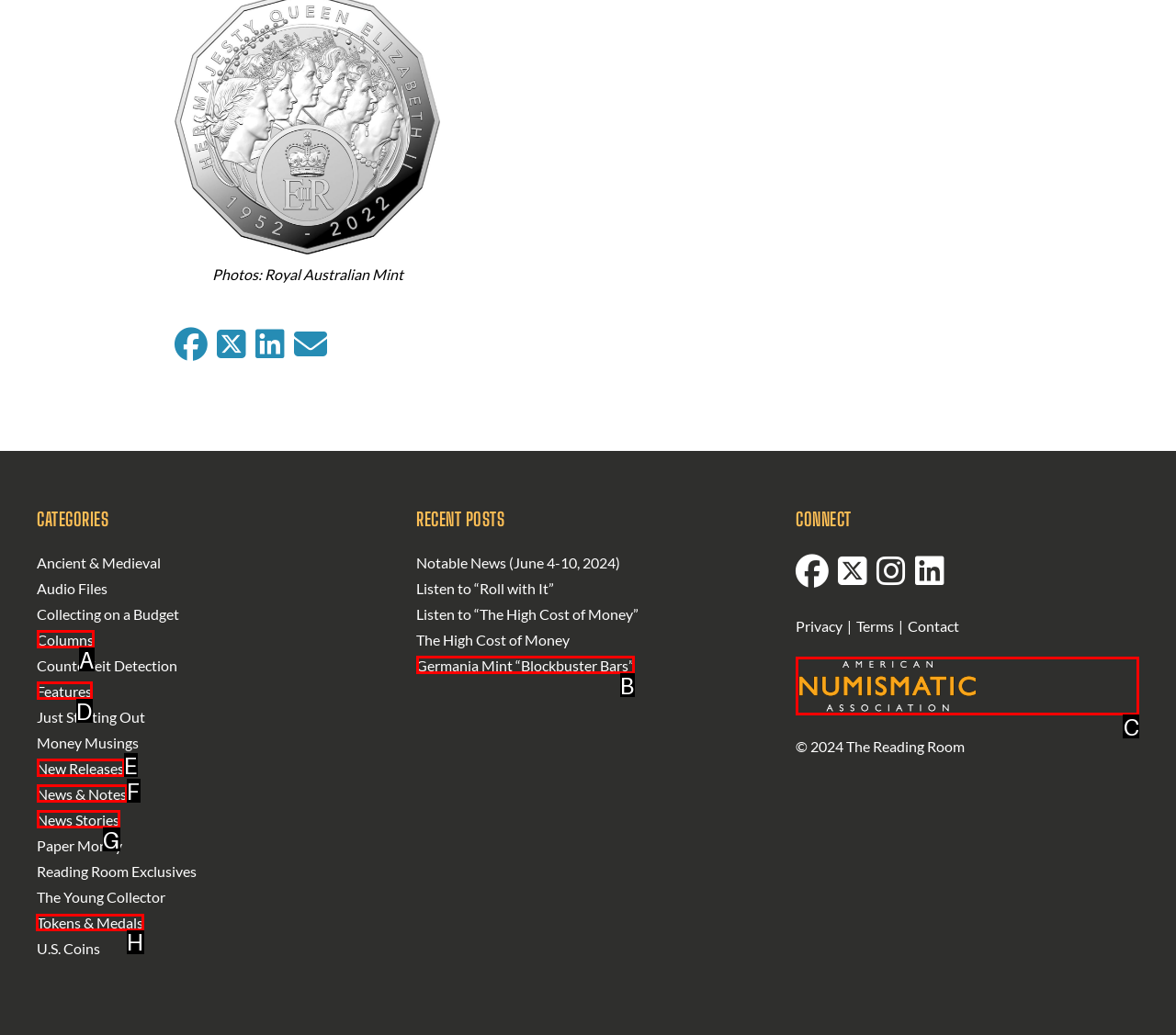For the instruction: Explore the 'Tokens & Medals' section, which HTML element should be clicked?
Respond with the letter of the appropriate option from the choices given.

H